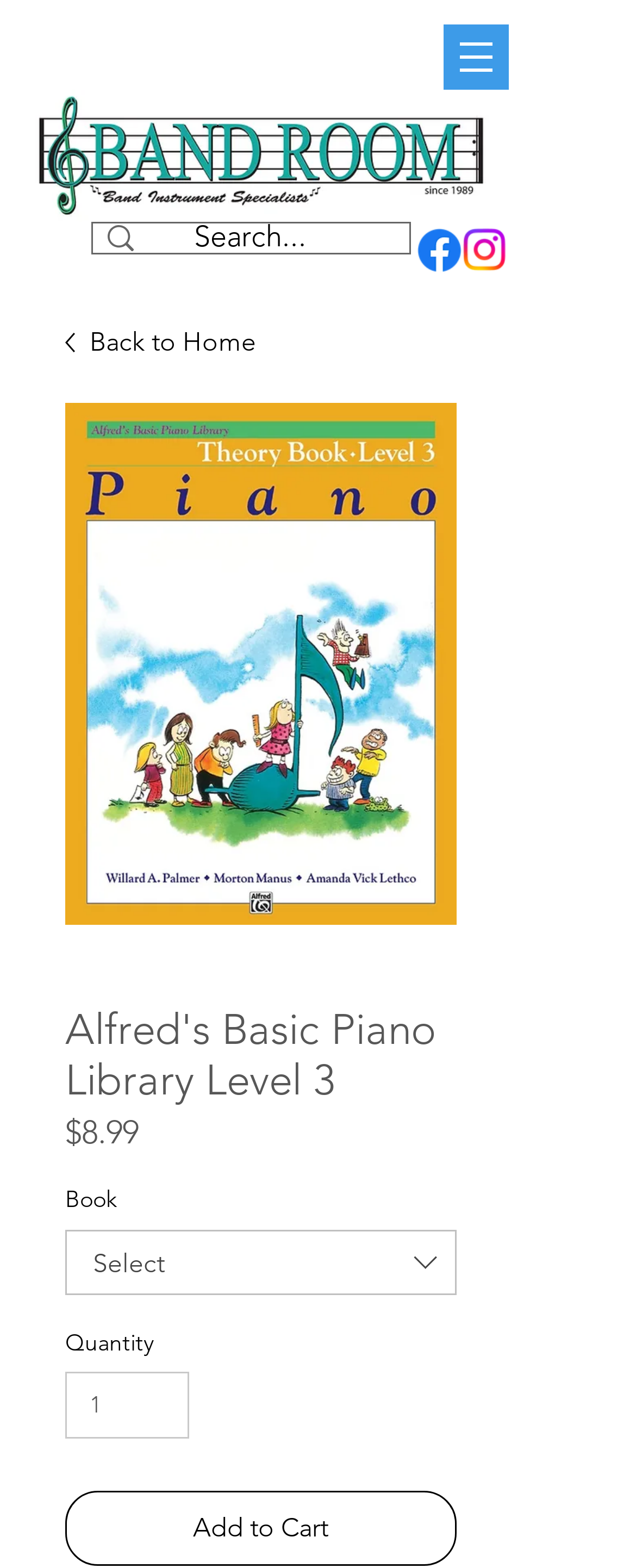Can you find and generate the webpage's heading?

Alfred's Basic Piano Library Level 3